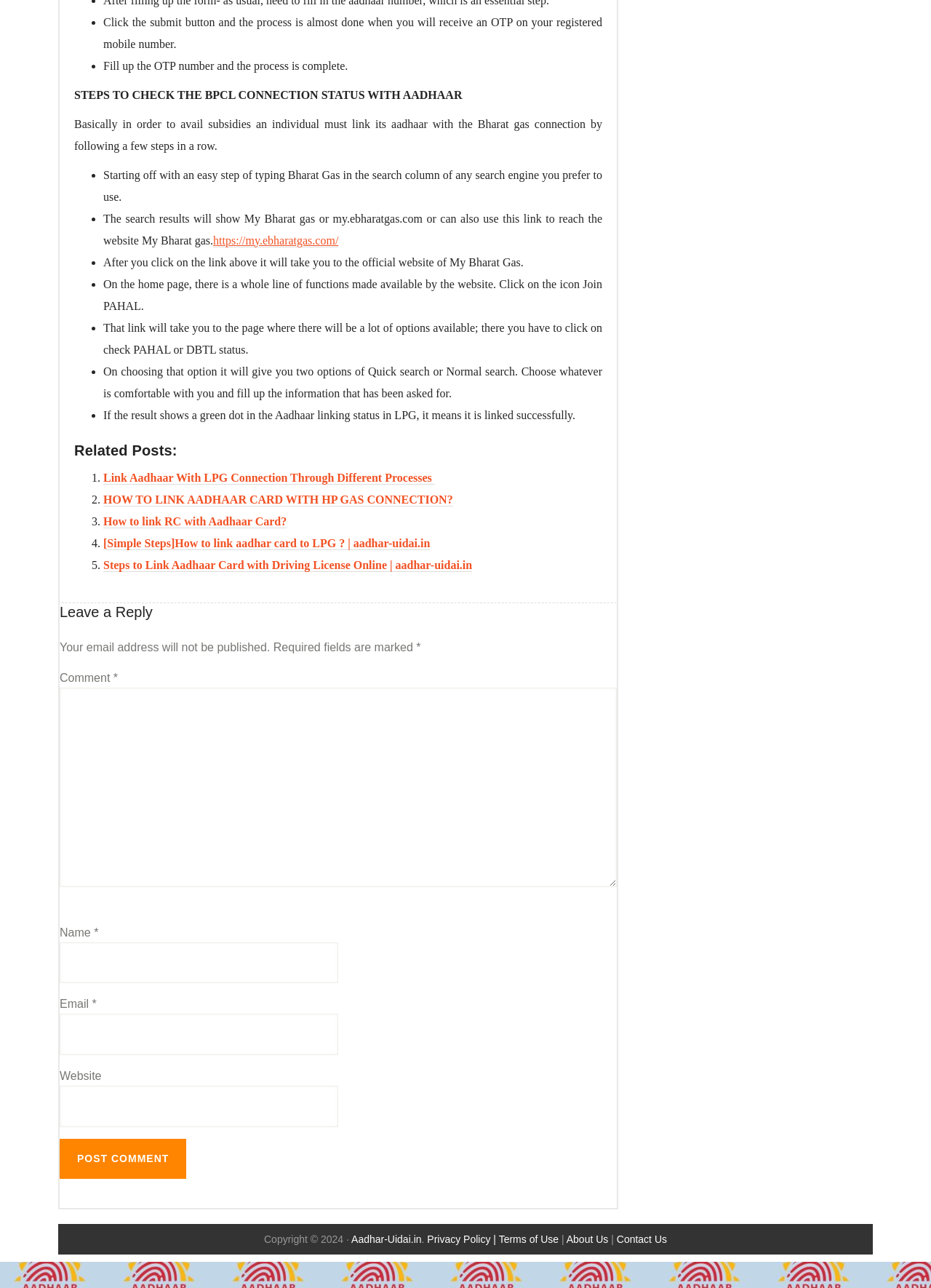What will you receive on your registered mobile number after submitting the form?
Refer to the image and give a detailed answer to the query.

According to the webpage, after submitting the form, you will receive an OTP on your registered mobile number, which is mentioned in the first bullet point under the heading 'STEPS TO CHECK THE BPCL CONNECTION STATUS WITH AADHAAR'.